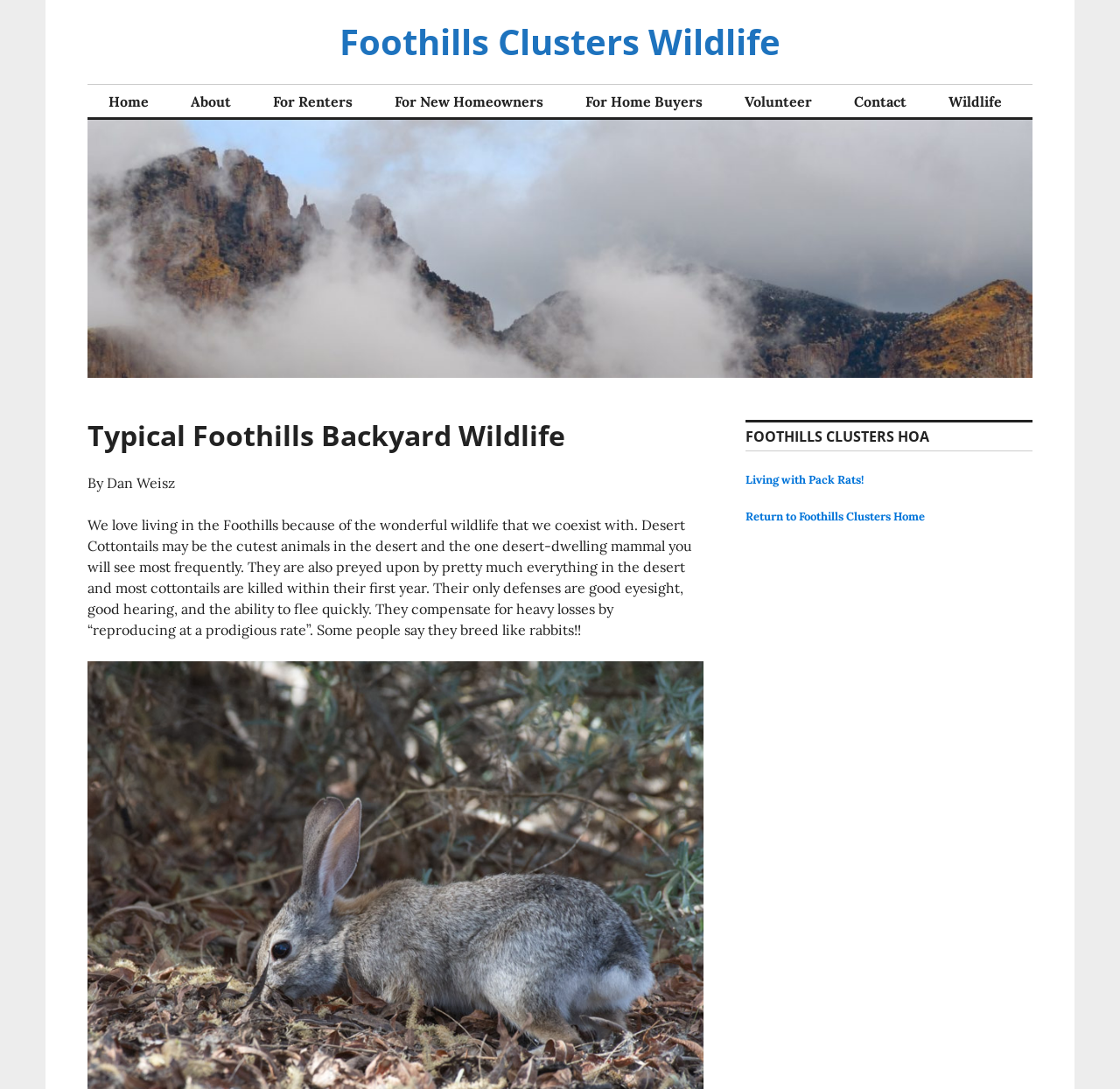Respond with a single word or phrase to the following question:
What is the topic of the linked article 'Living with Pack Rats!'?

Pack Rats